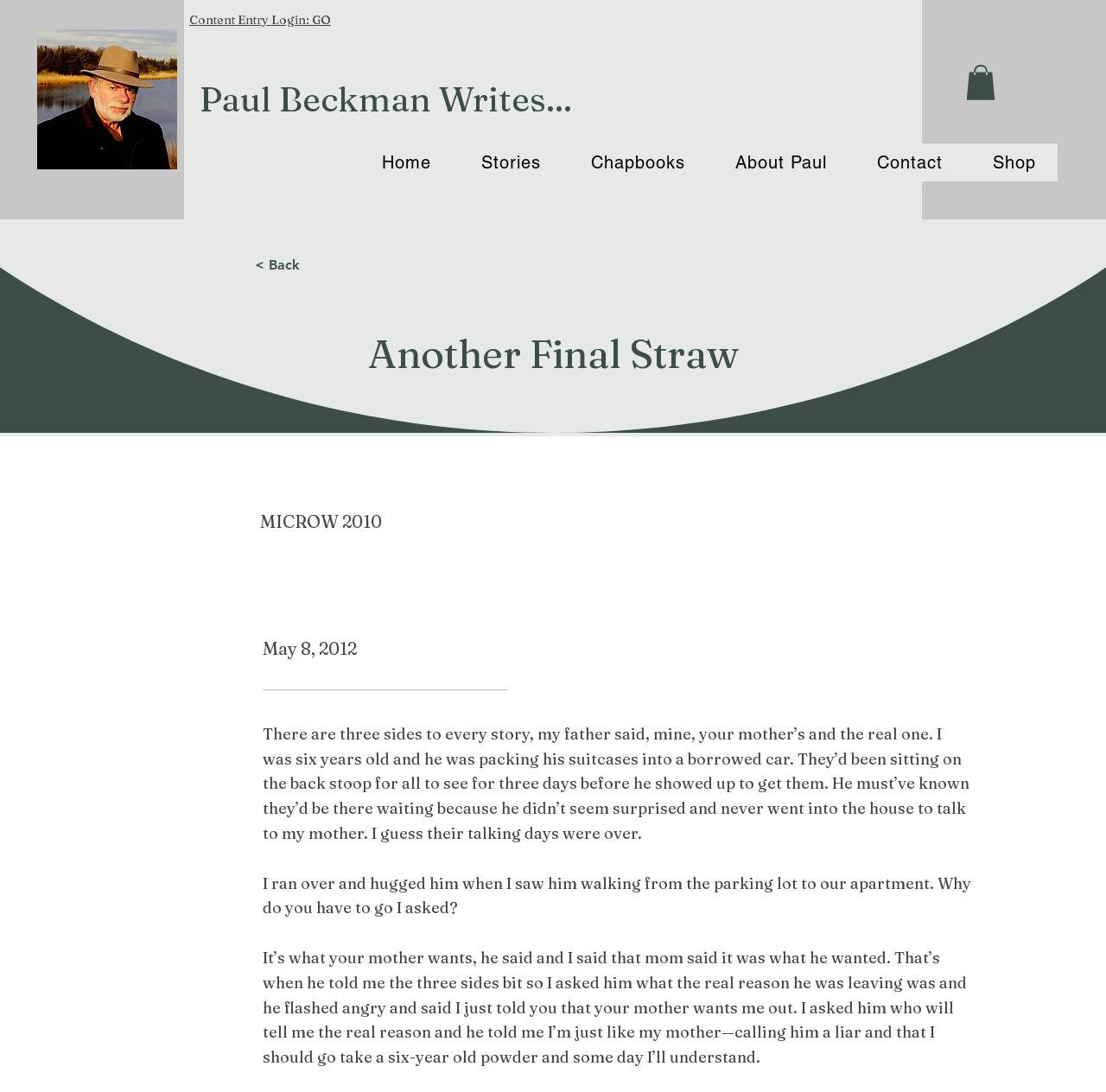Show the bounding box coordinates for the element that needs to be clicked to execute the following instruction: "Click the 'Stories' button". Provide the coordinates in the form of four float numbers between 0 and 1, i.e., [left, top, right, bottom].

[0.416, 0.132, 0.509, 0.166]